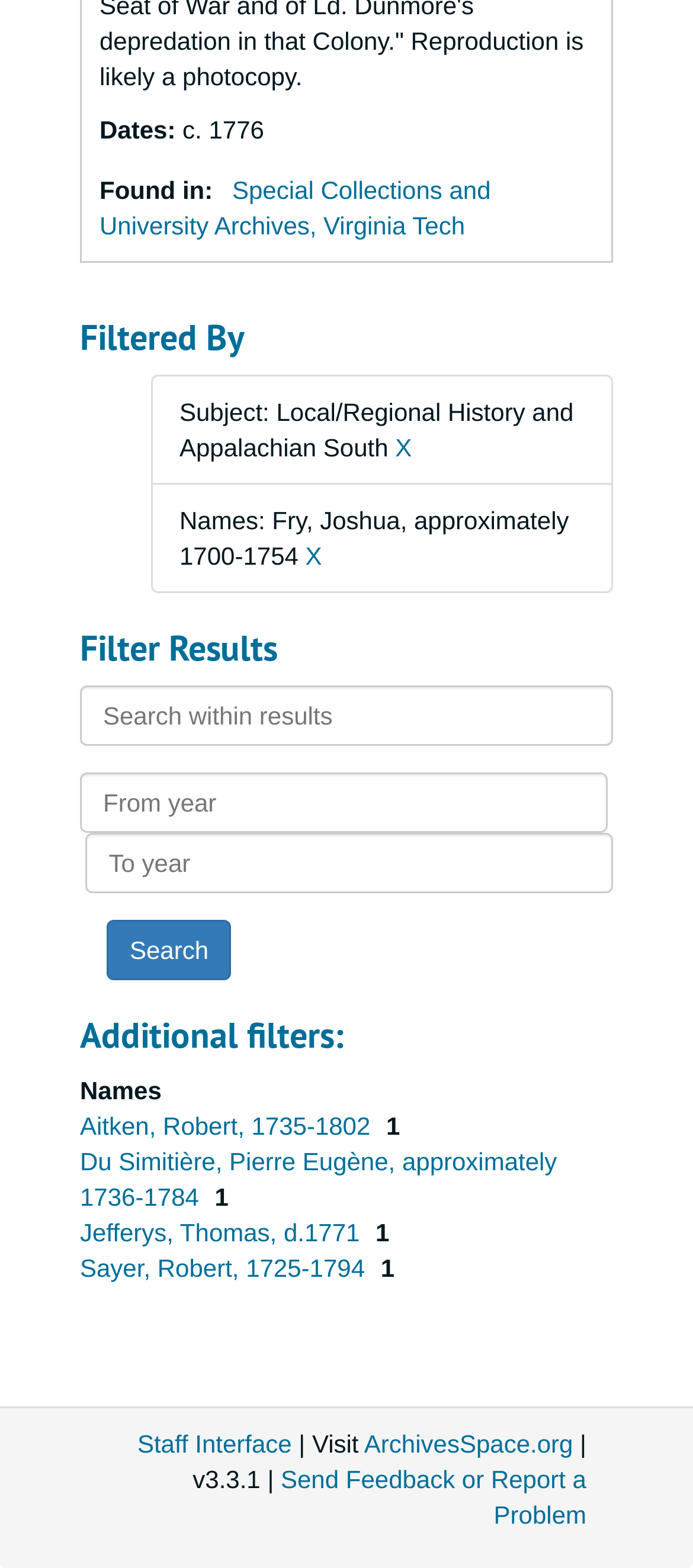Please specify the coordinates of the bounding box for the element that should be clicked to carry out this instruction: "Search within results". The coordinates must be four float numbers between 0 and 1, formatted as [left, top, right, bottom].

[0.113, 0.438, 0.233, 0.501]